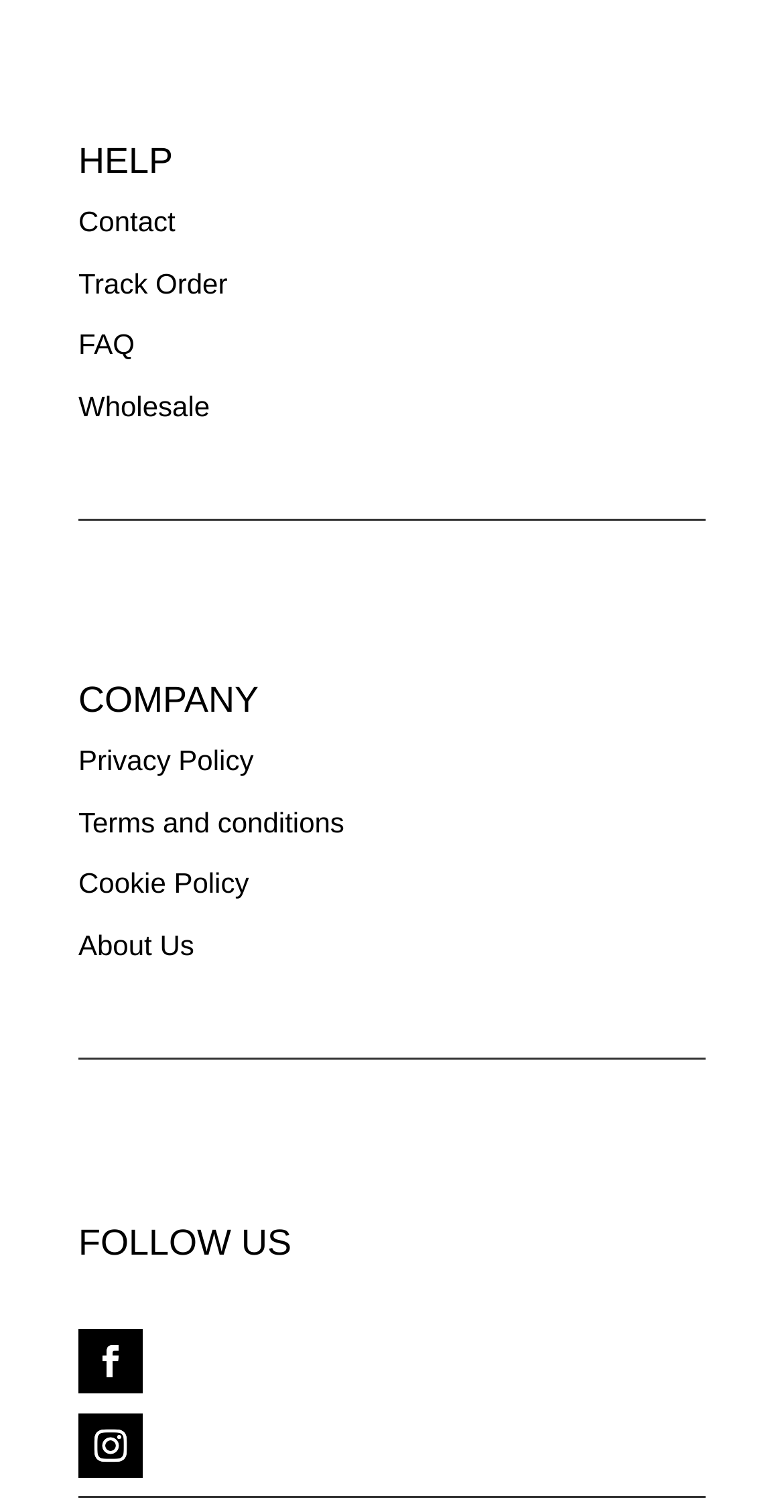Kindly determine the bounding box coordinates for the clickable area to achieve the given instruction: "click on Contact".

[0.1, 0.135, 0.224, 0.157]